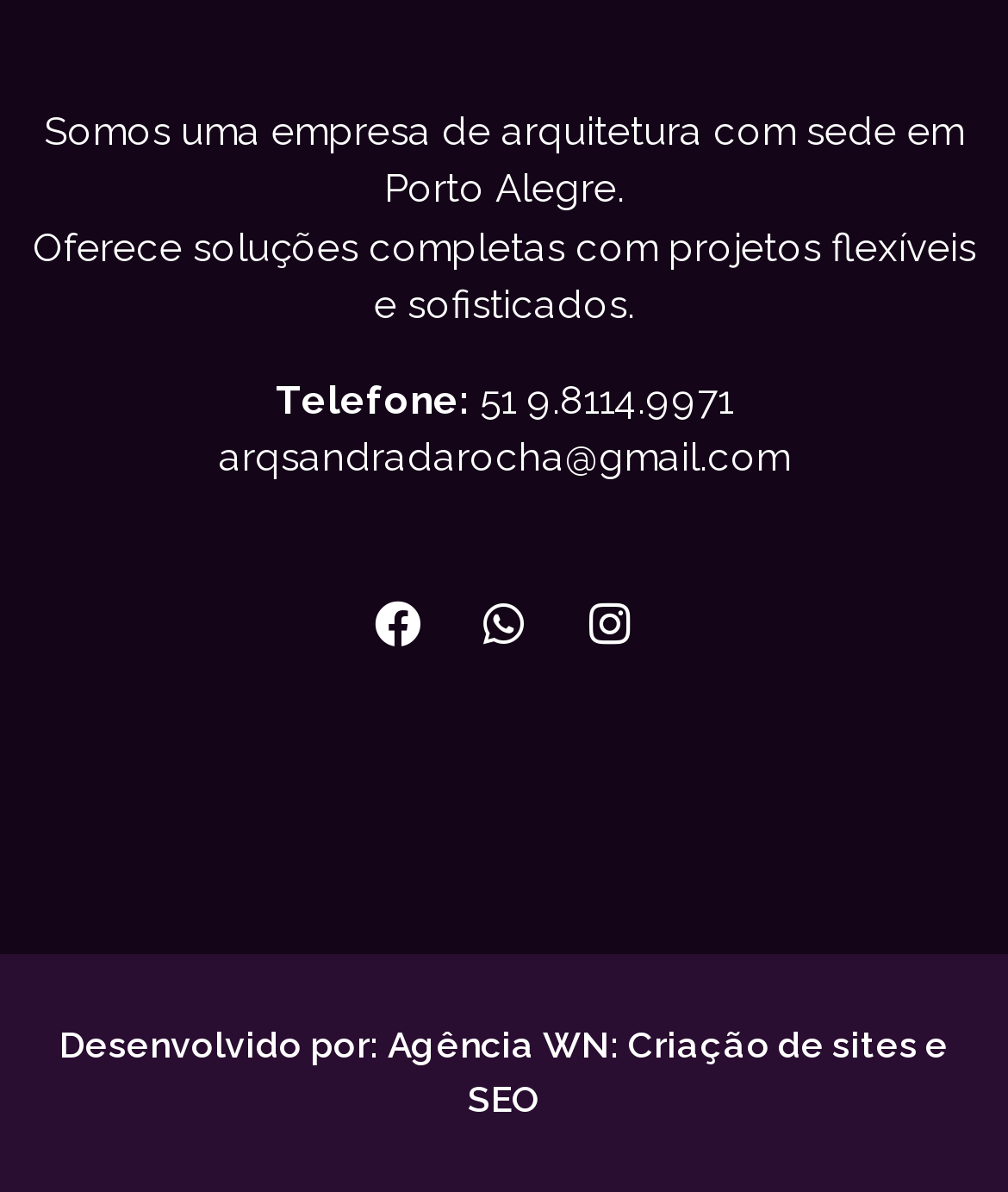What is the company's phone number?
Using the screenshot, give a one-word or short phrase answer.

51 9.8114.9971